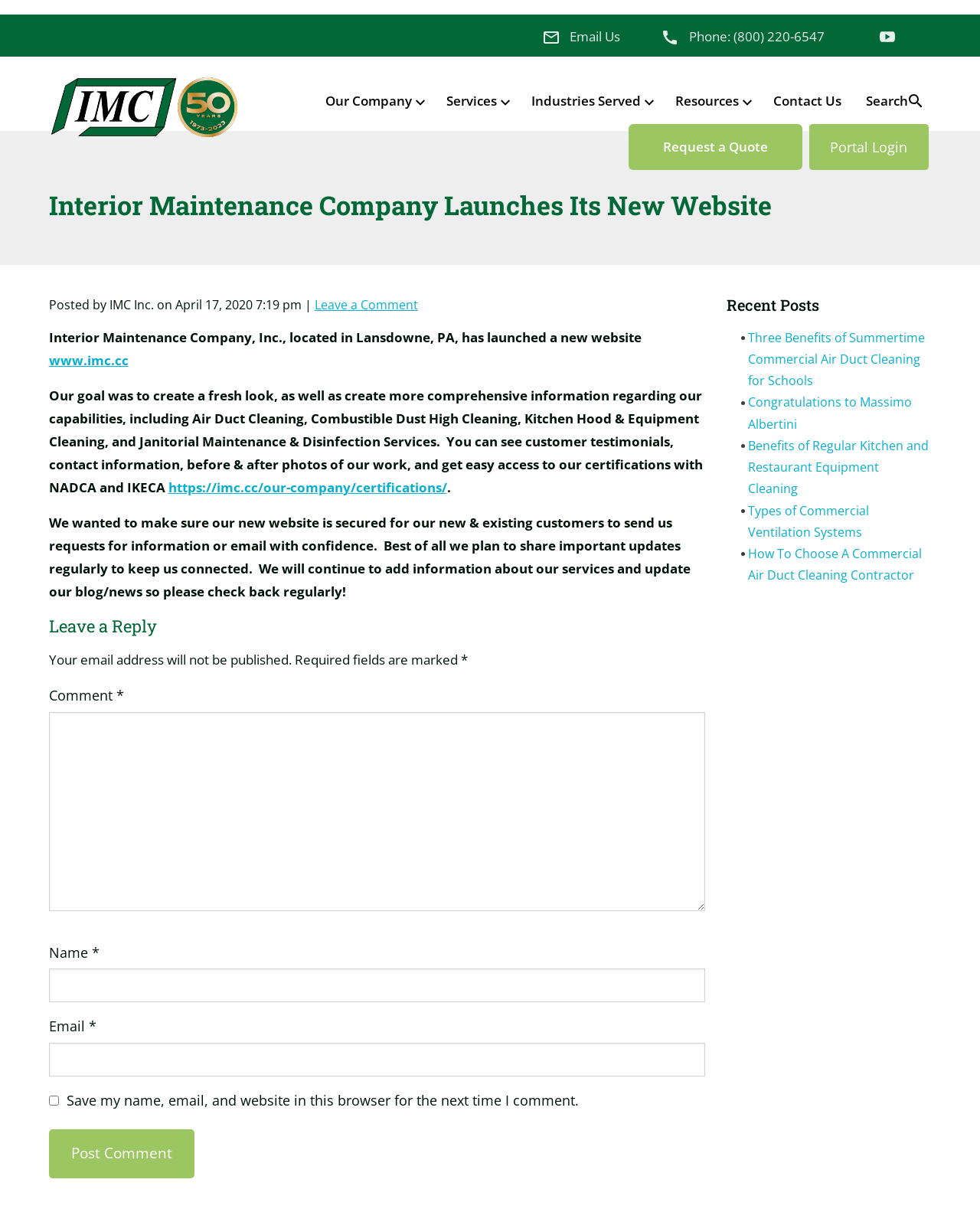Please locate the bounding box coordinates for the element that should be clicked to achieve the following instruction: "Search the website". Ensure the coordinates are given as four float numbers between 0 and 1, i.e., [left, top, right, bottom].

[0.883, 0.065, 0.943, 0.081]